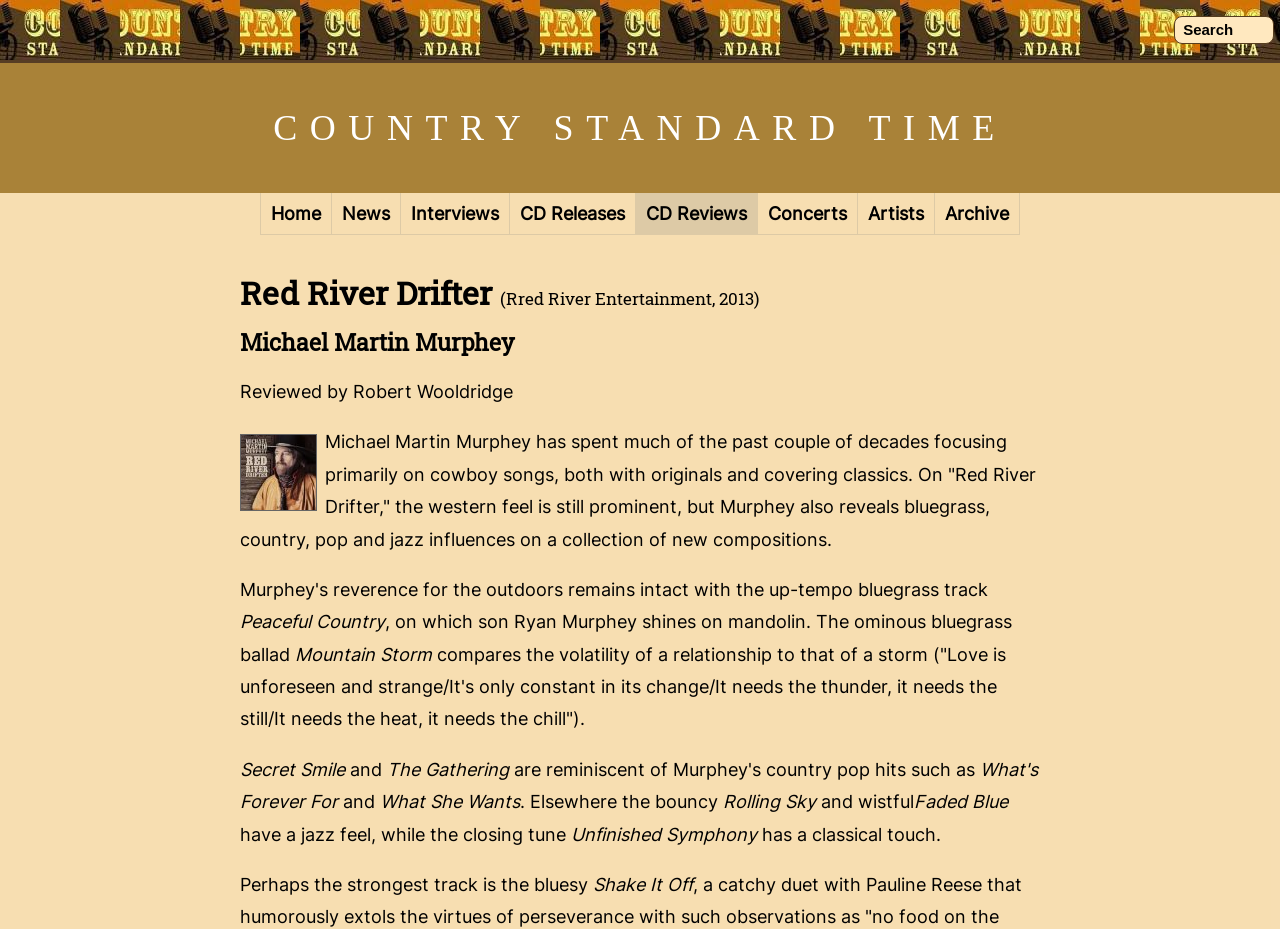Who is the reviewer of the album?
Using the details shown in the screenshot, provide a comprehensive answer to the question.

The reviewer's name is mentioned in the static text 'Reviewed by Robert Wooldridge' which is located below the album title, indicating that Robert Wooldridge is the one who reviewed the album.